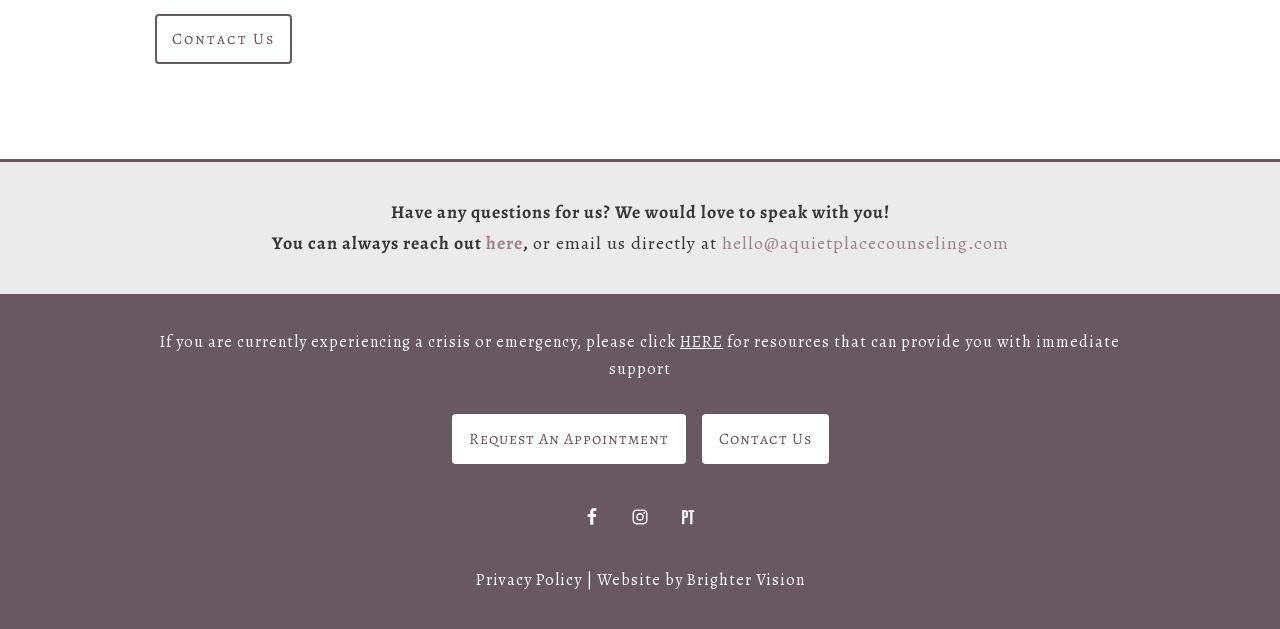Please determine the bounding box coordinates for the UI element described as: "HERE".

[0.531, 0.524, 0.565, 0.559]